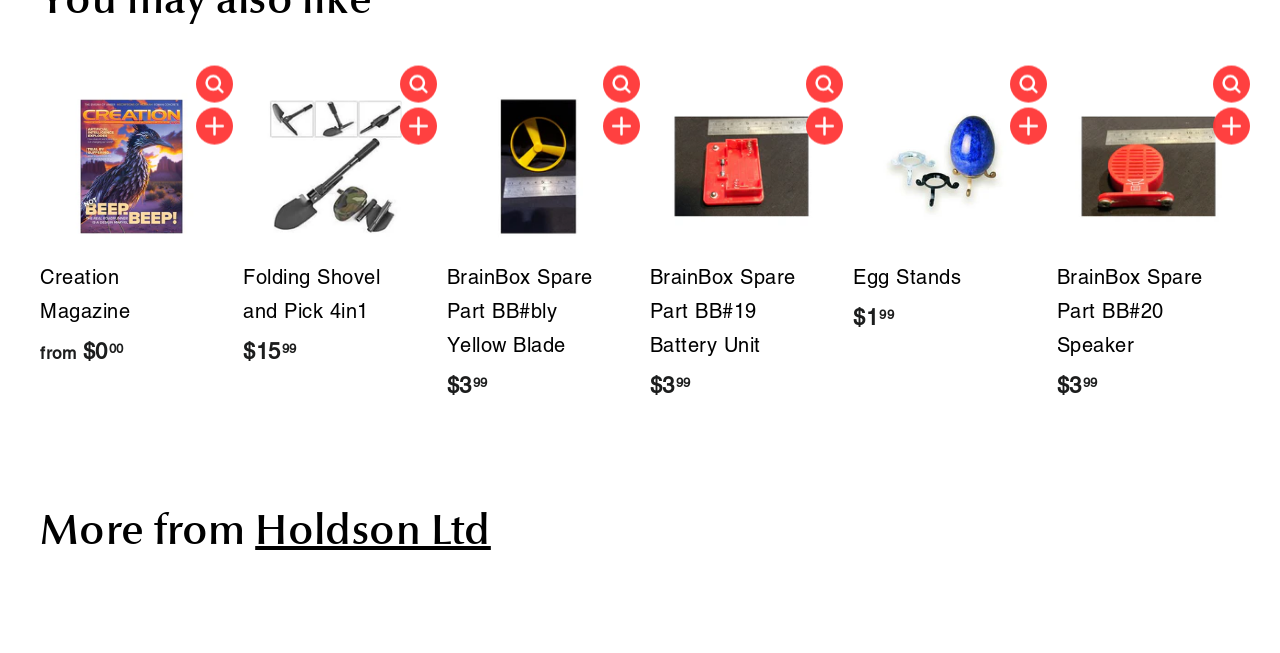How many 'Quick shop' buttons are on the page?
Answer with a single word or phrase, using the screenshot for reference.

5